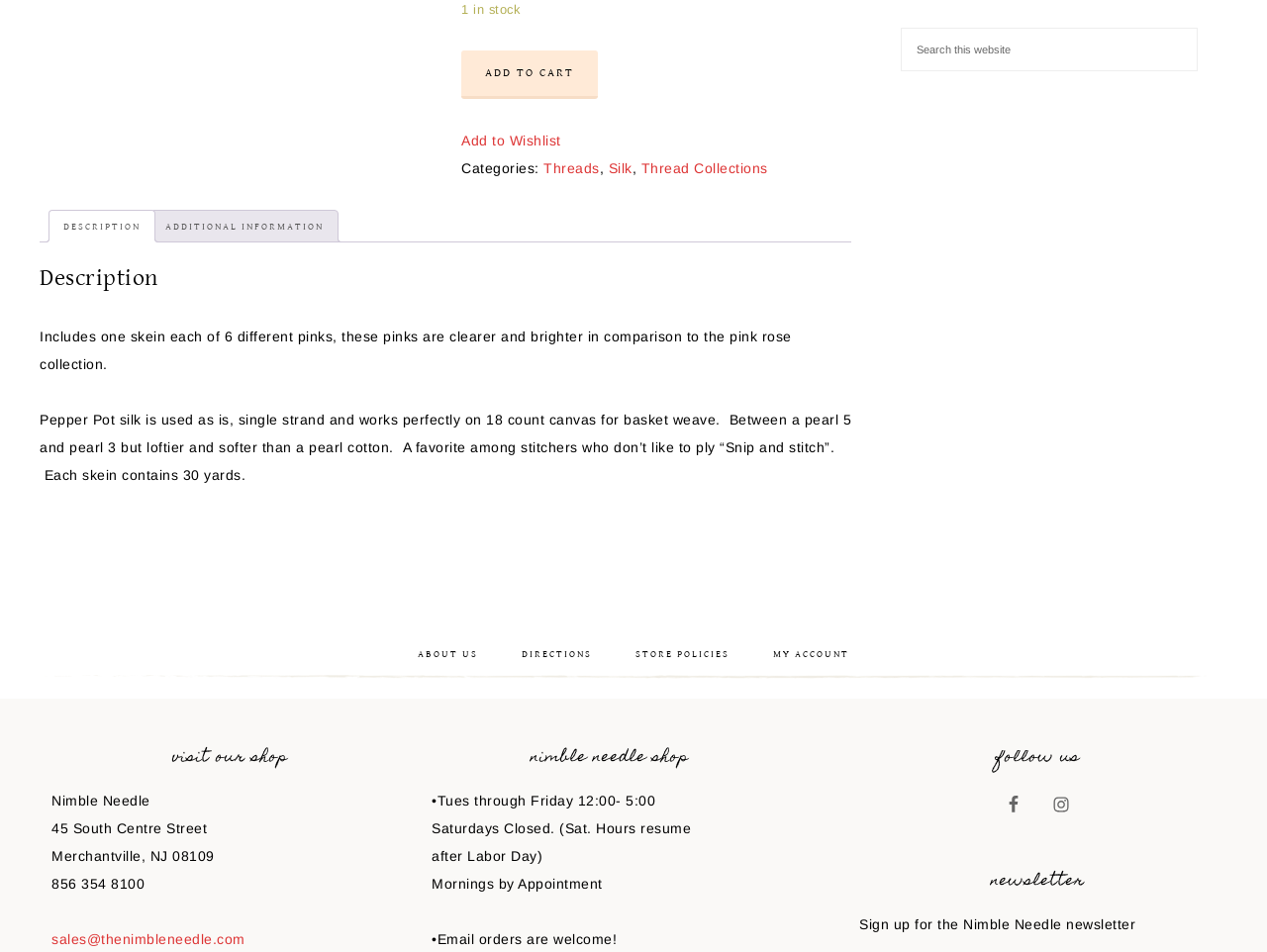Given the description: "Instagram", determine the bounding box coordinates of the UI element. The coordinates should be formatted as four float numbers between 0 and 1, [left, top, right, bottom].

[0.823, 0.826, 0.852, 0.864]